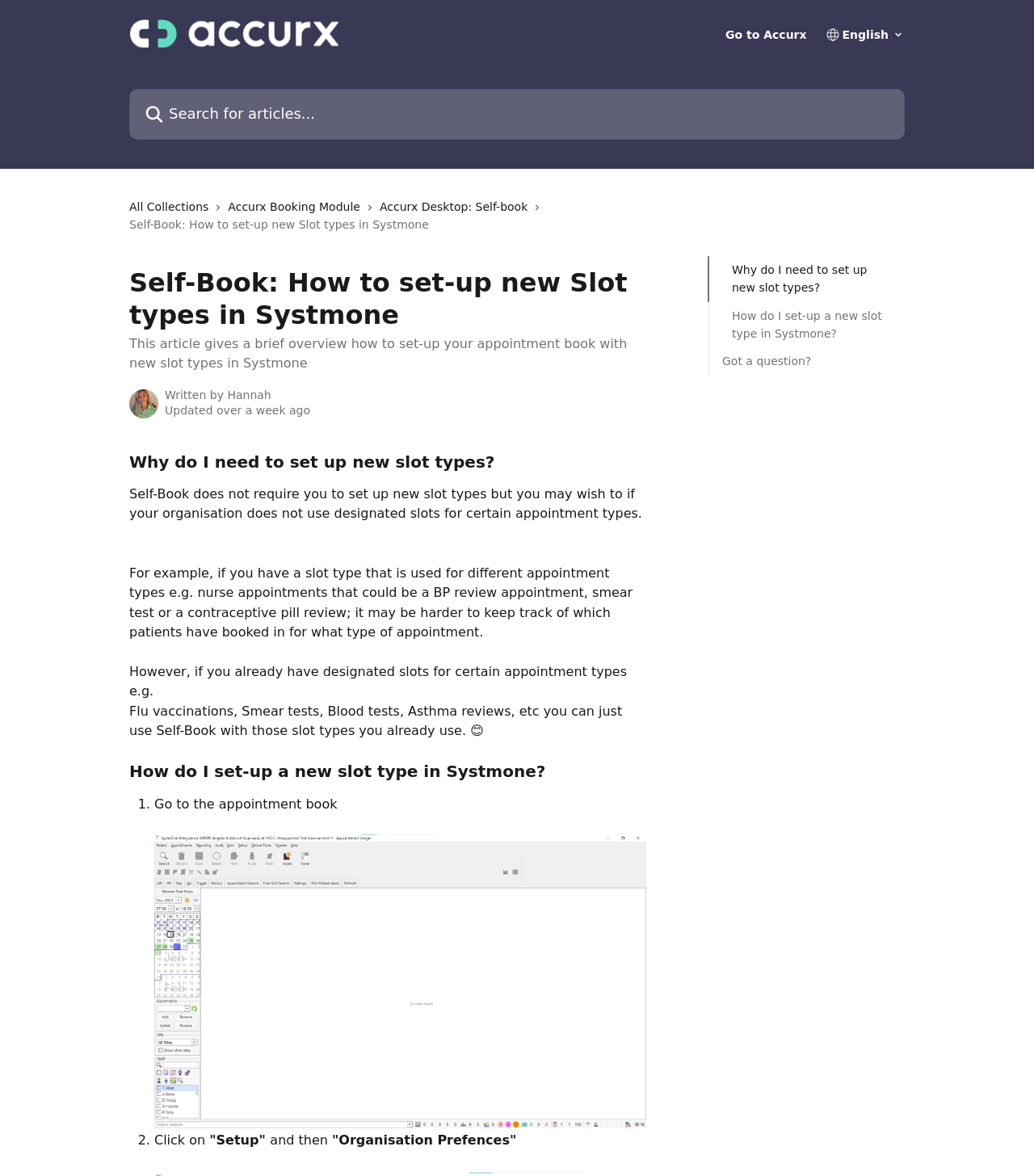Give an extensive and precise description of the webpage.

This webpage is about setting up new slot types in Systmone, specifically for the Accurx Help Centre. At the top, there is a header section with a logo and a search bar. The logo is an image with the text "Accurx Help Centre" and is positioned at the top left corner of the page. The search bar is a text box with a placeholder text "Search for articles..." and is located next to the logo. There are also several links and images in the header section, including a combobox and two icons.

Below the header section, there are several links and images arranged horizontally. These links appear to be related to different topics, such as "Why do I need to set up new slot types?" and "How do I set-up a new slot type in Systmone?". There are also images scattered throughout this section, possibly used as icons or separators.

The main content of the page is divided into sections, each with a heading and several paragraphs of text. The first section is titled "Why do I need to set up new slot types?" and explains the benefits of setting up new slot types in Systmone. The second section is titled "How do I set-up a new slot type in Systmone?" and provides step-by-step instructions on how to do so.

Throughout the main content, there are several images and icons used to break up the text and provide visual interest. There is also a button at the bottom right corner of the page labeled "Open Intercom Messenger" with an accompanying image.

Overall, the webpage is well-organized and easy to navigate, with clear headings and concise text. The use of images and icons adds visual interest and helps to break up the content.